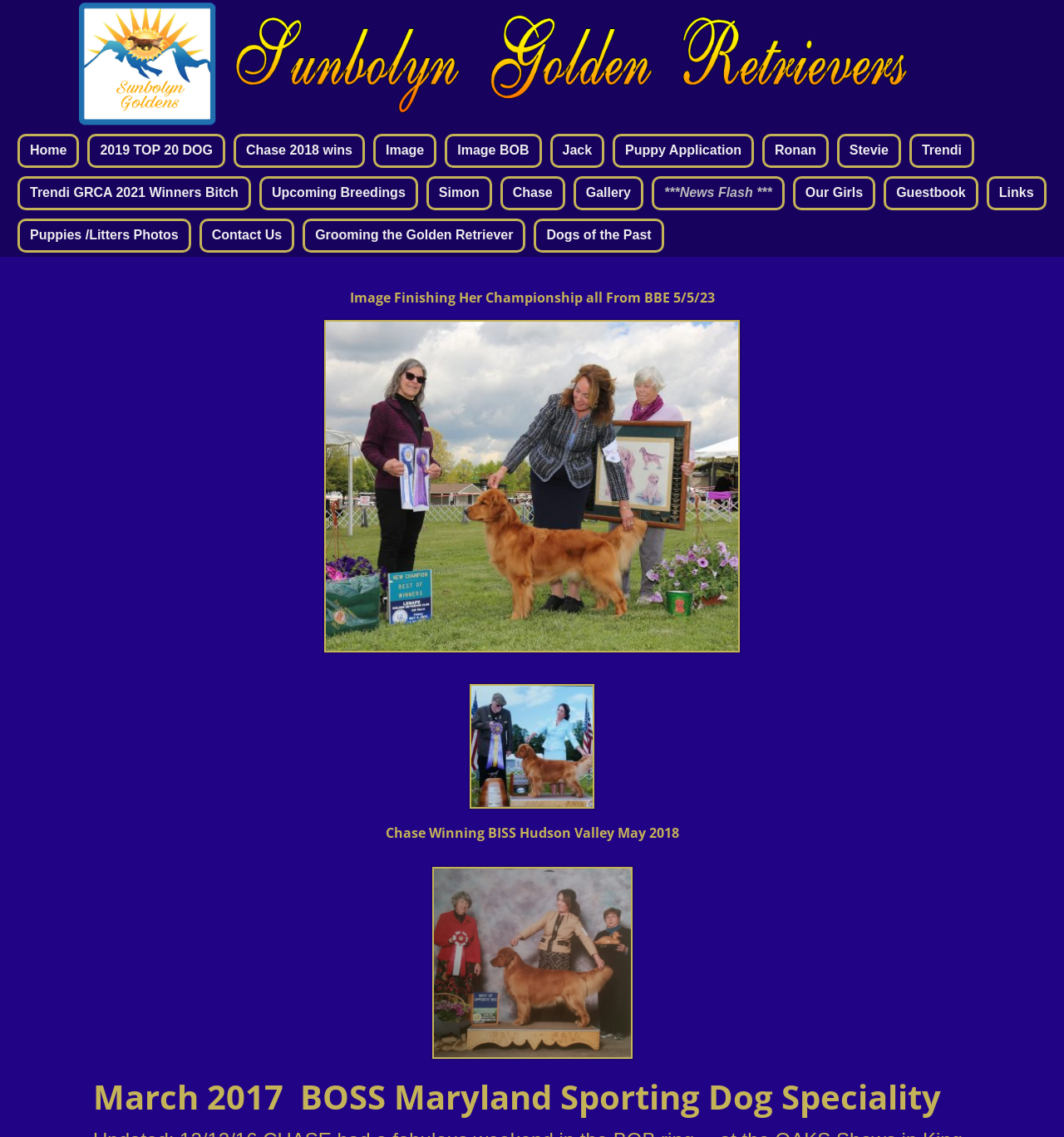How many links are on the top navigation bar?
Look at the image and respond with a one-word or short-phrase answer.

14